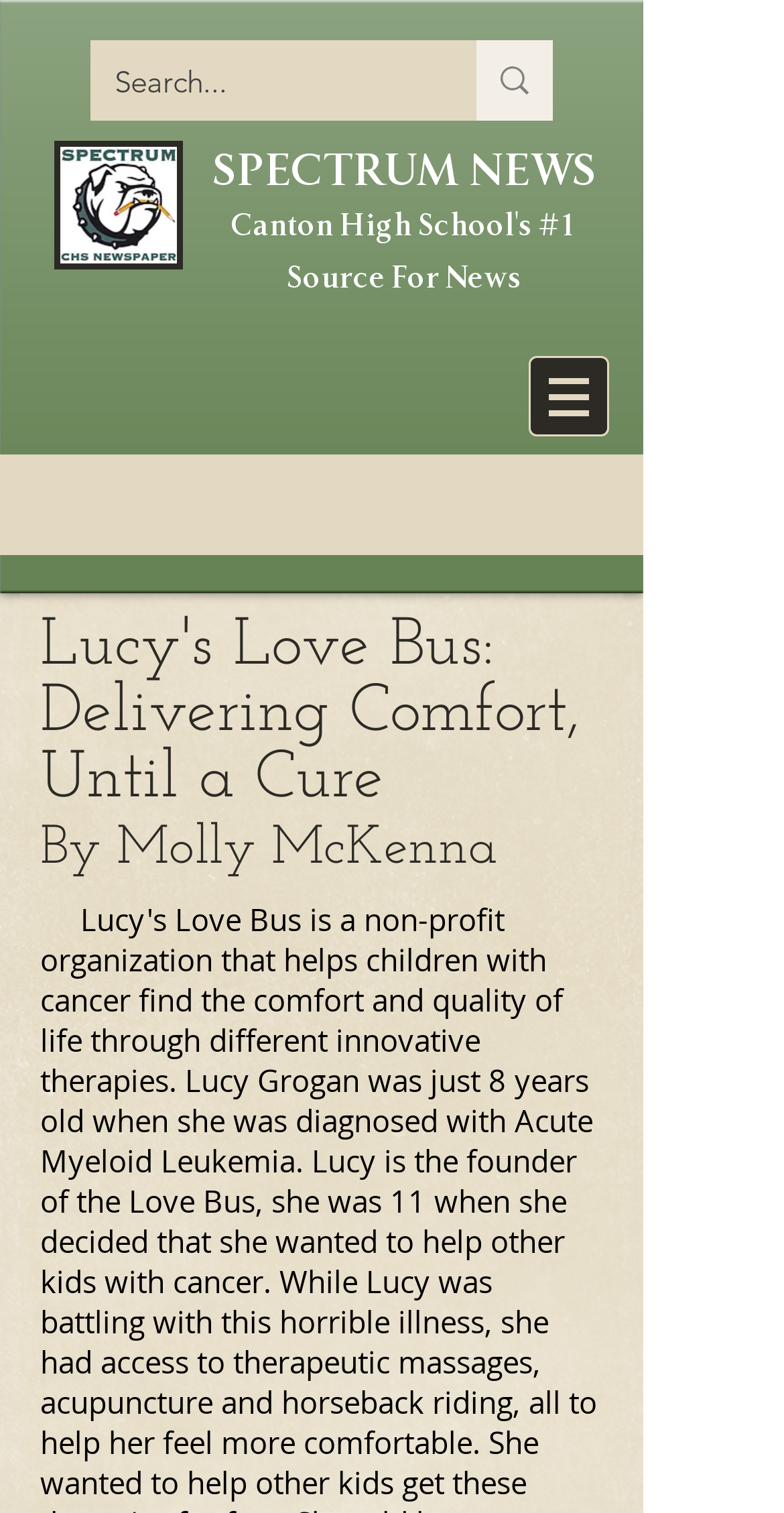What is the name of the newspaper?
Analyze the image and deliver a detailed answer to the question.

I found the answer by looking at the heading element with the text 'SPECTRUM NEWS Canton High School's #1 Source For News' which is located at the top of the webpage.